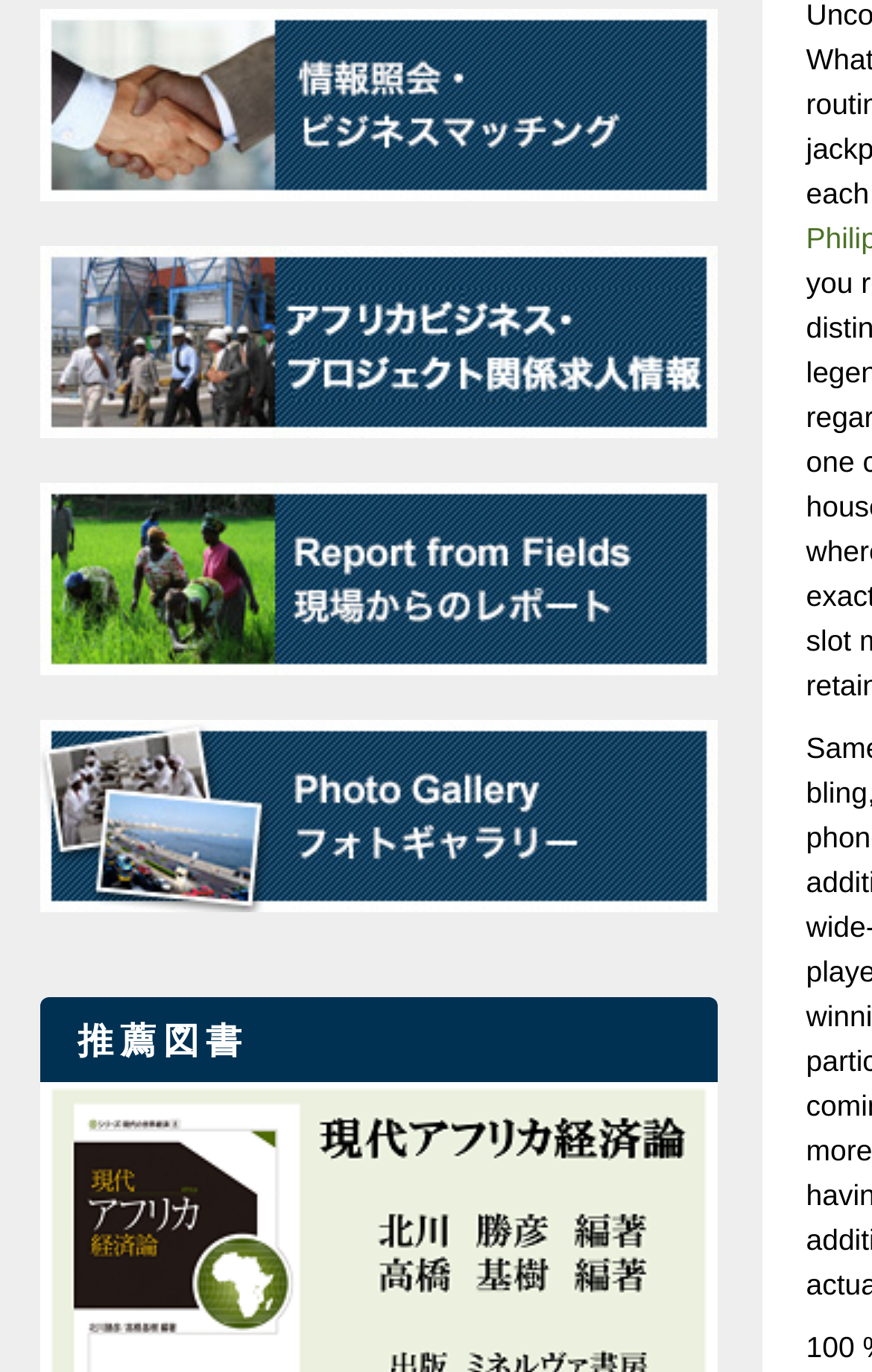Given the webpage screenshot, identify the bounding box of the UI element that matches this description: "parent_node: 推薦図書".

[0.045, 0.787, 0.824, 0.812]